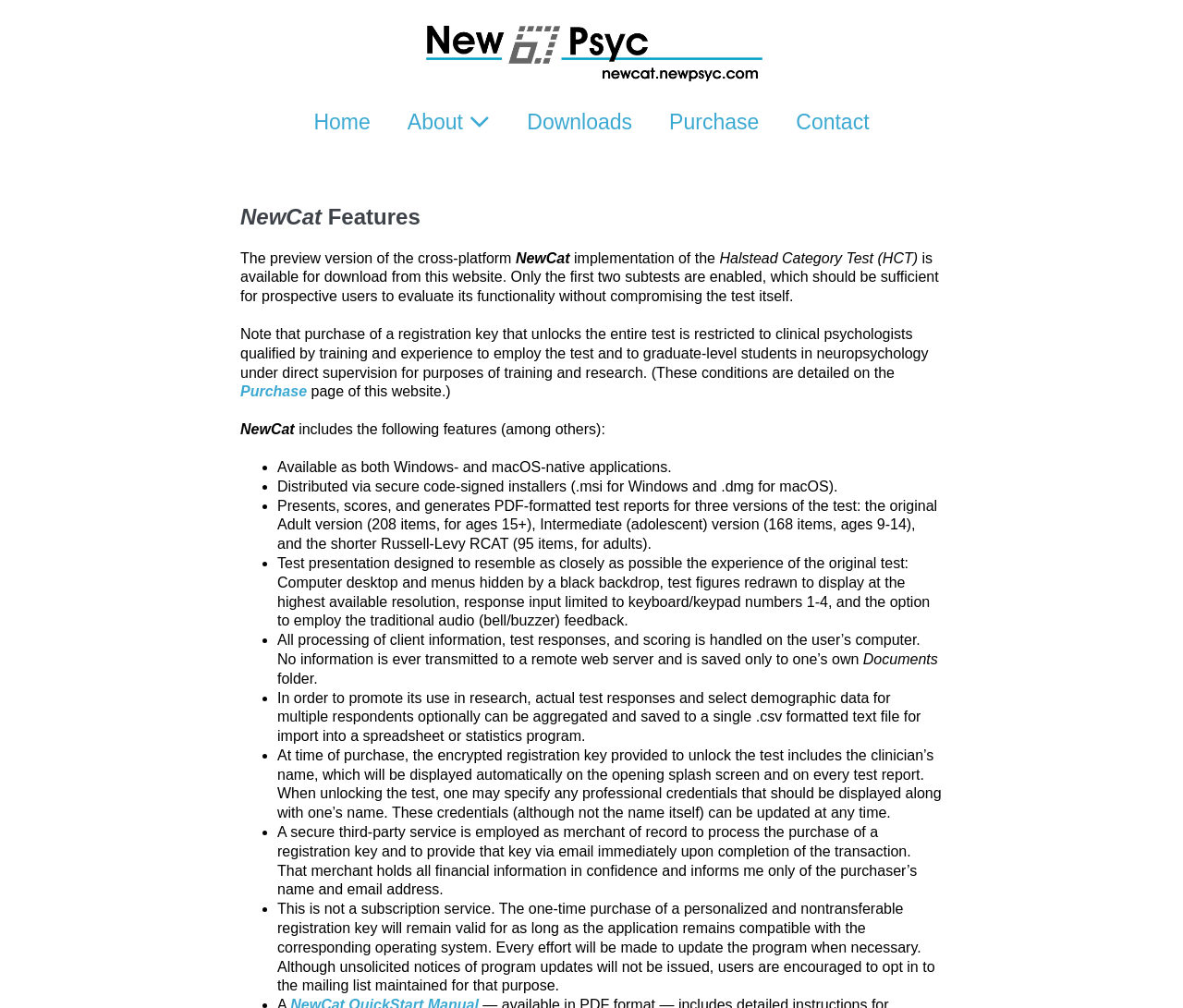Based on the provided description, "alt="newcat.newpsyc.com" title="newcat.newpsyc.com"", find the bounding box of the corresponding UI element in the screenshot.

[0.353, 0.034, 0.647, 0.057]